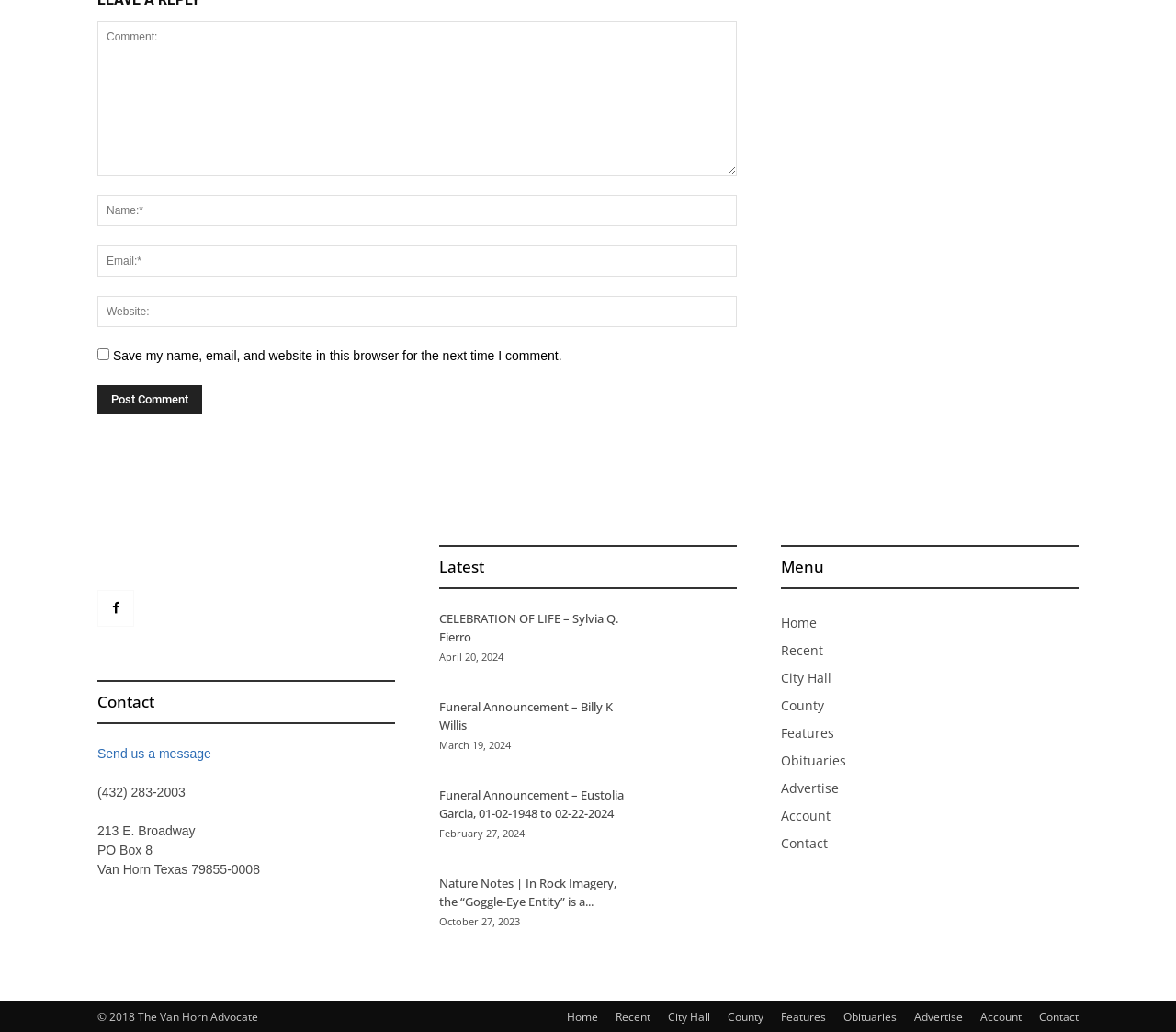Determine the bounding box coordinates of the target area to click to execute the following instruction: "Enter a comment."

[0.083, 0.021, 0.627, 0.17]